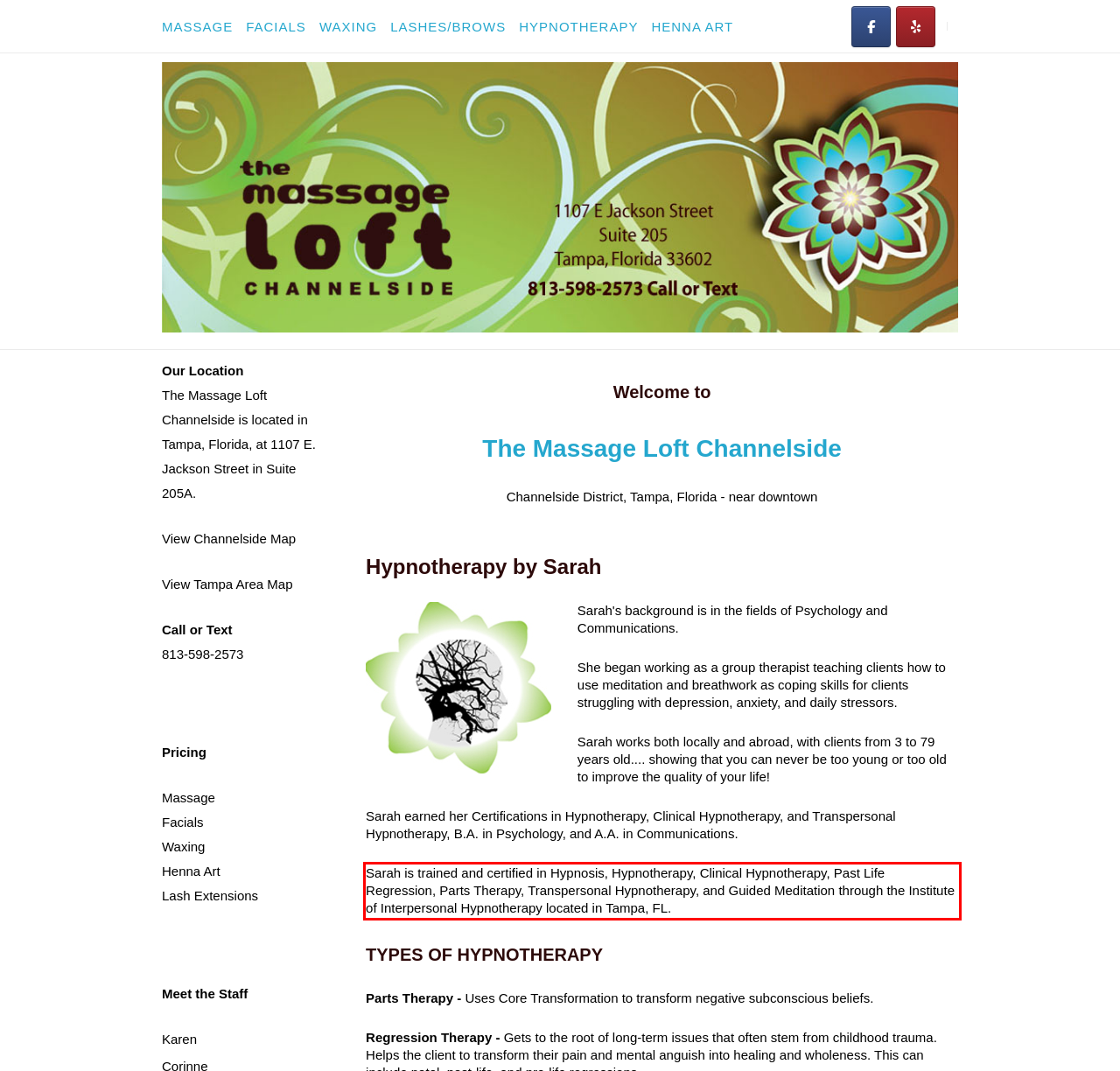You have a webpage screenshot with a red rectangle surrounding a UI element. Extract the text content from within this red bounding box.

Sarah is trained and certified in Hypnosis, Hypnotherapy, Clinical Hypnotherapy, Past Life Regression, Parts Therapy, Transpersonal Hypnotherapy, and Guided Meditation through the Institute of Interpersonal Hypnotherapy located in Tampa, FL.